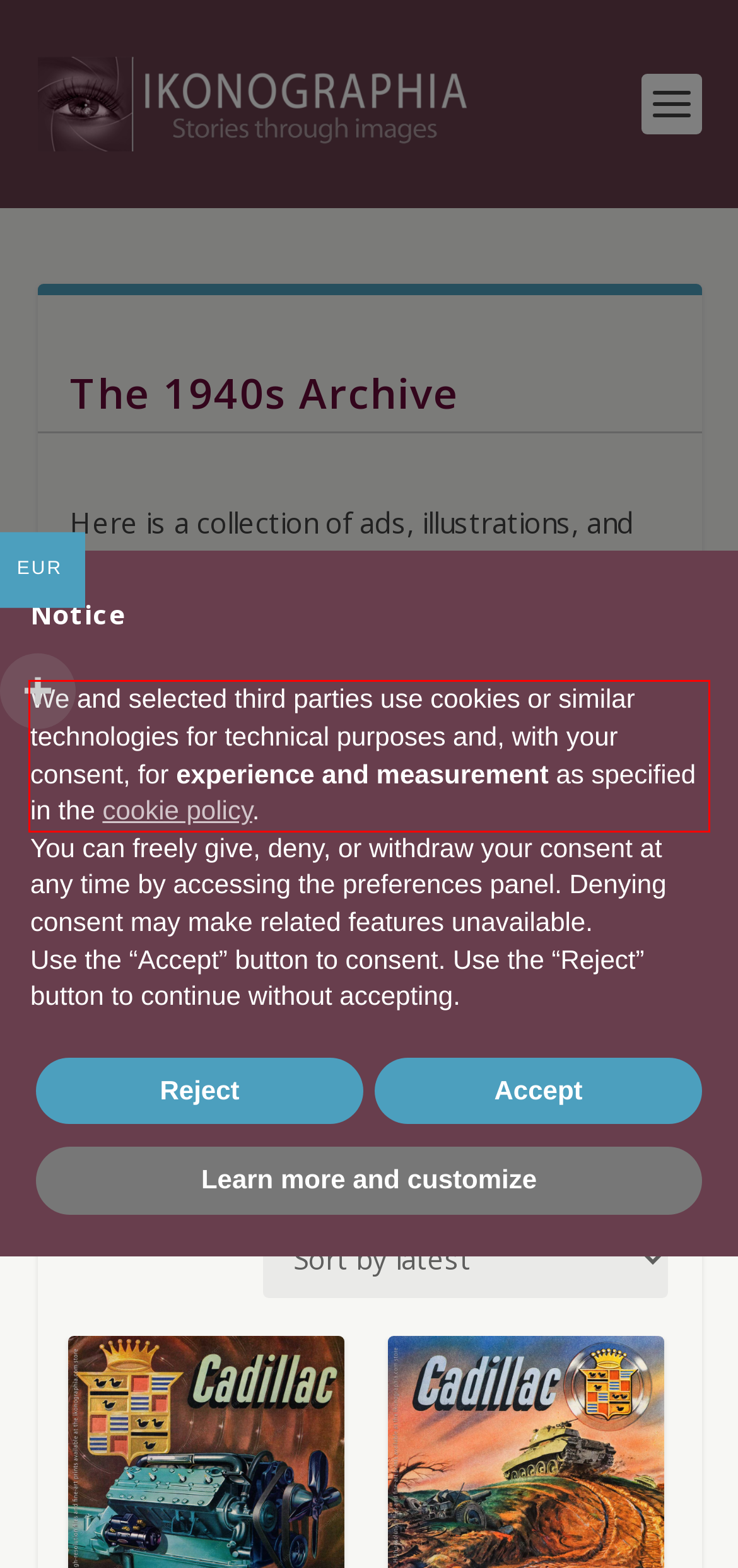From the screenshot of the webpage, locate the red bounding box and extract the text contained within that area.

We and selected third parties use cookies or similar technologies for technical purposes and, with your consent, for experience and measurement as specified in the cookie policy.